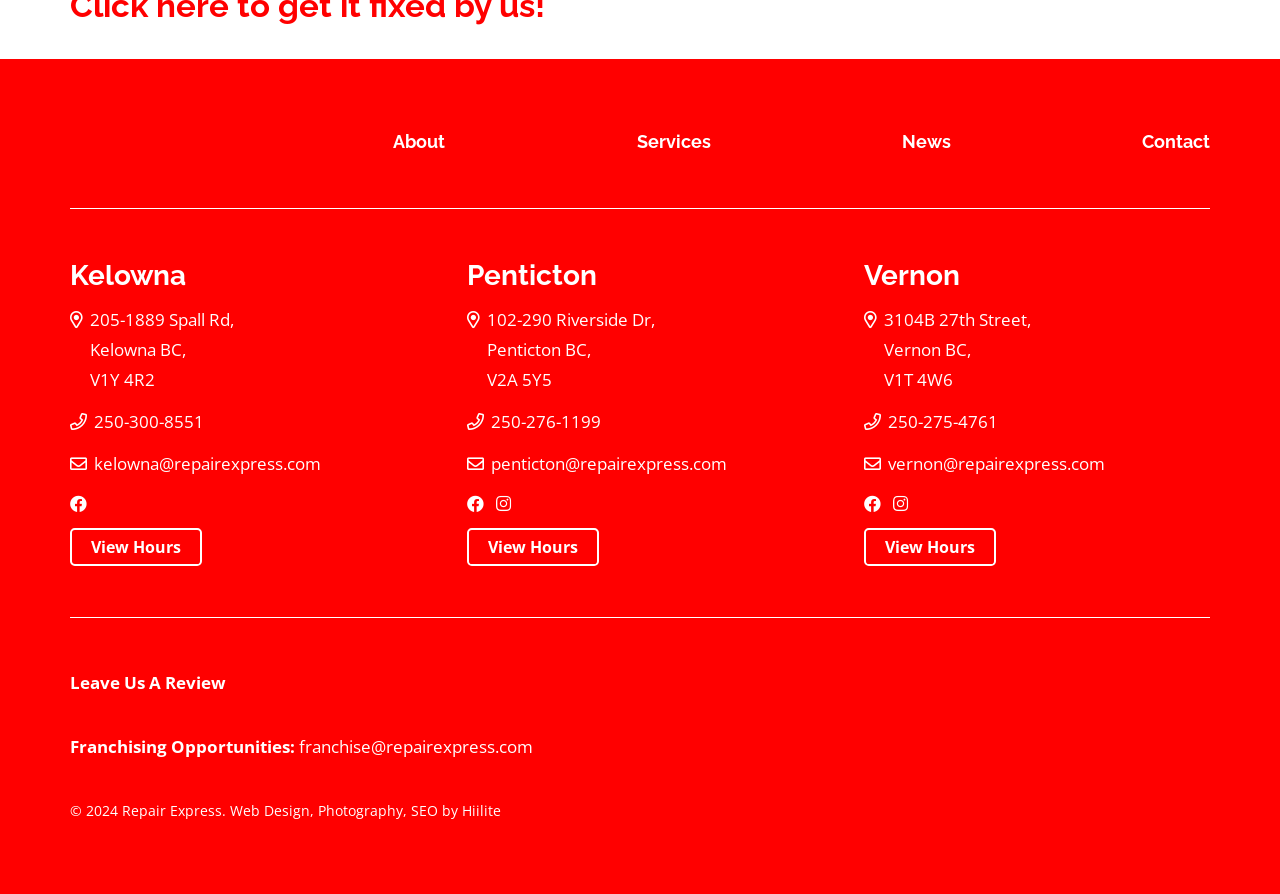Could you determine the bounding box coordinates of the clickable element to complete the instruction: "Email for franchising opportunities"? Provide the coordinates as four float numbers between 0 and 1, i.e., [left, top, right, bottom].

[0.234, 0.823, 0.416, 0.848]